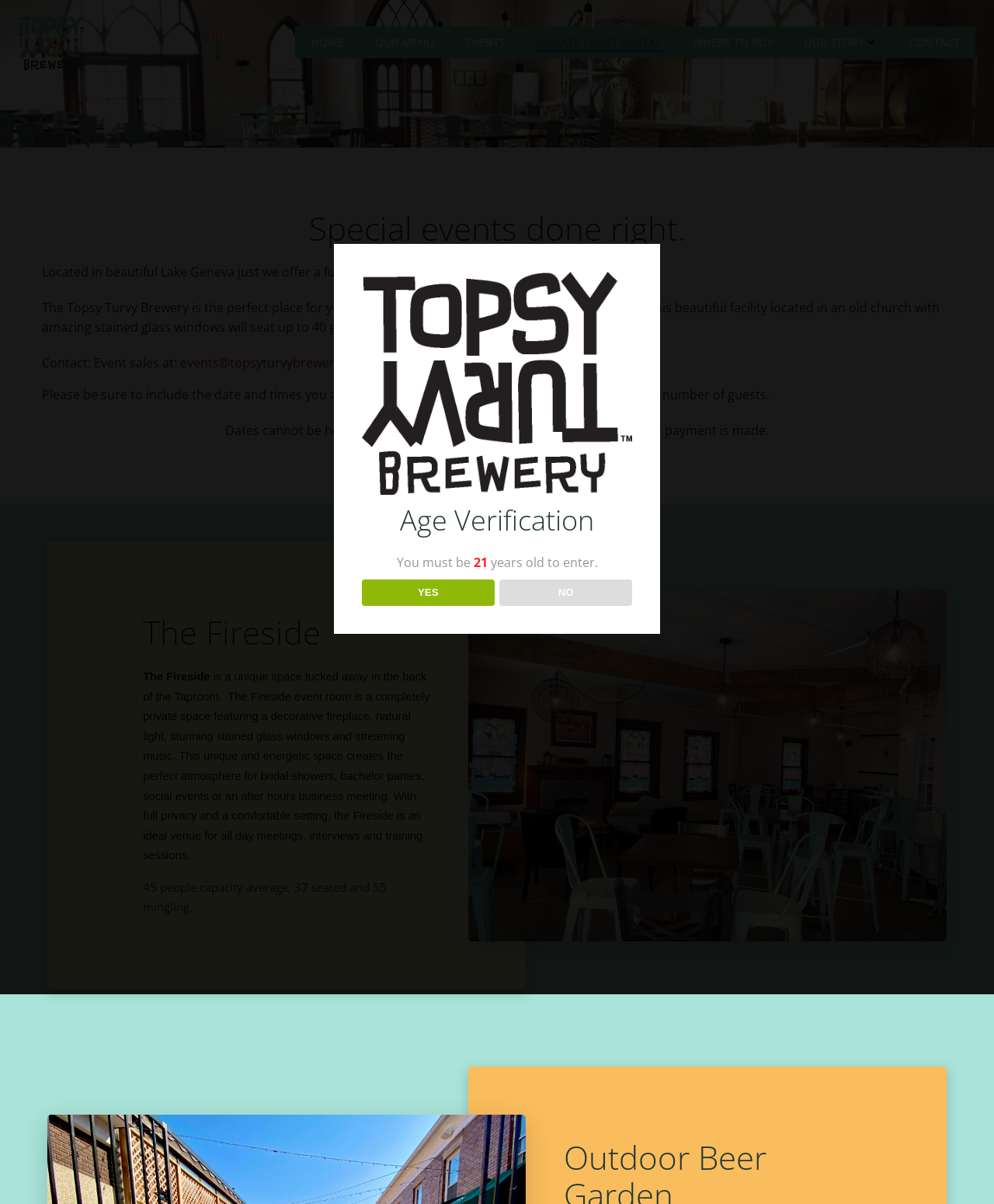Based on the element description Private Event Rental, identify the bounding box coordinates for the UI element. The coordinates should be in the format (top-left x, top-left y, bottom-right x, bottom-right y) and within the 0 to 1 range.

[0.54, 0.029, 0.666, 0.042]